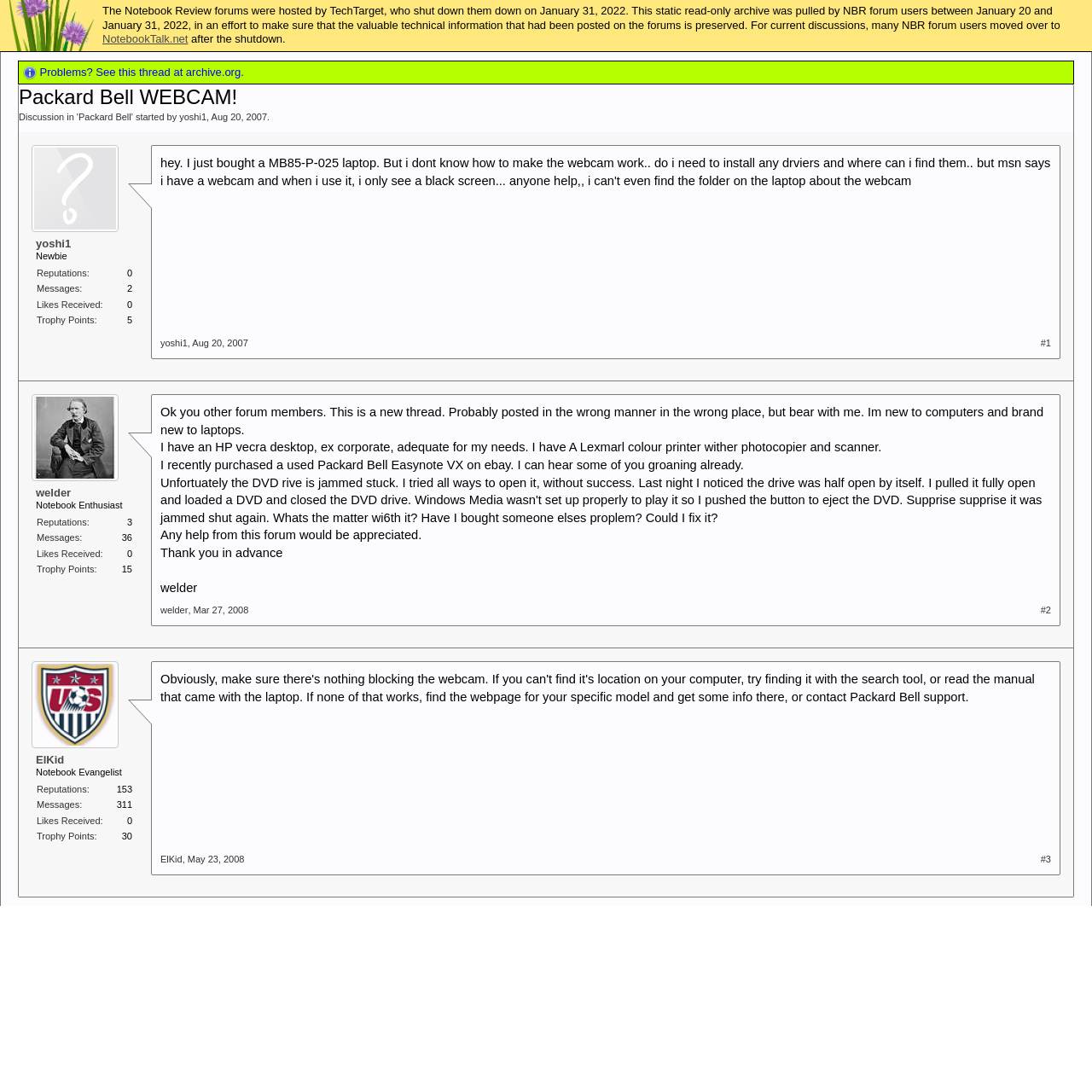Using the description "Packard Bell", locate and provide the bounding box of the UI element.

[0.072, 0.103, 0.12, 0.112]